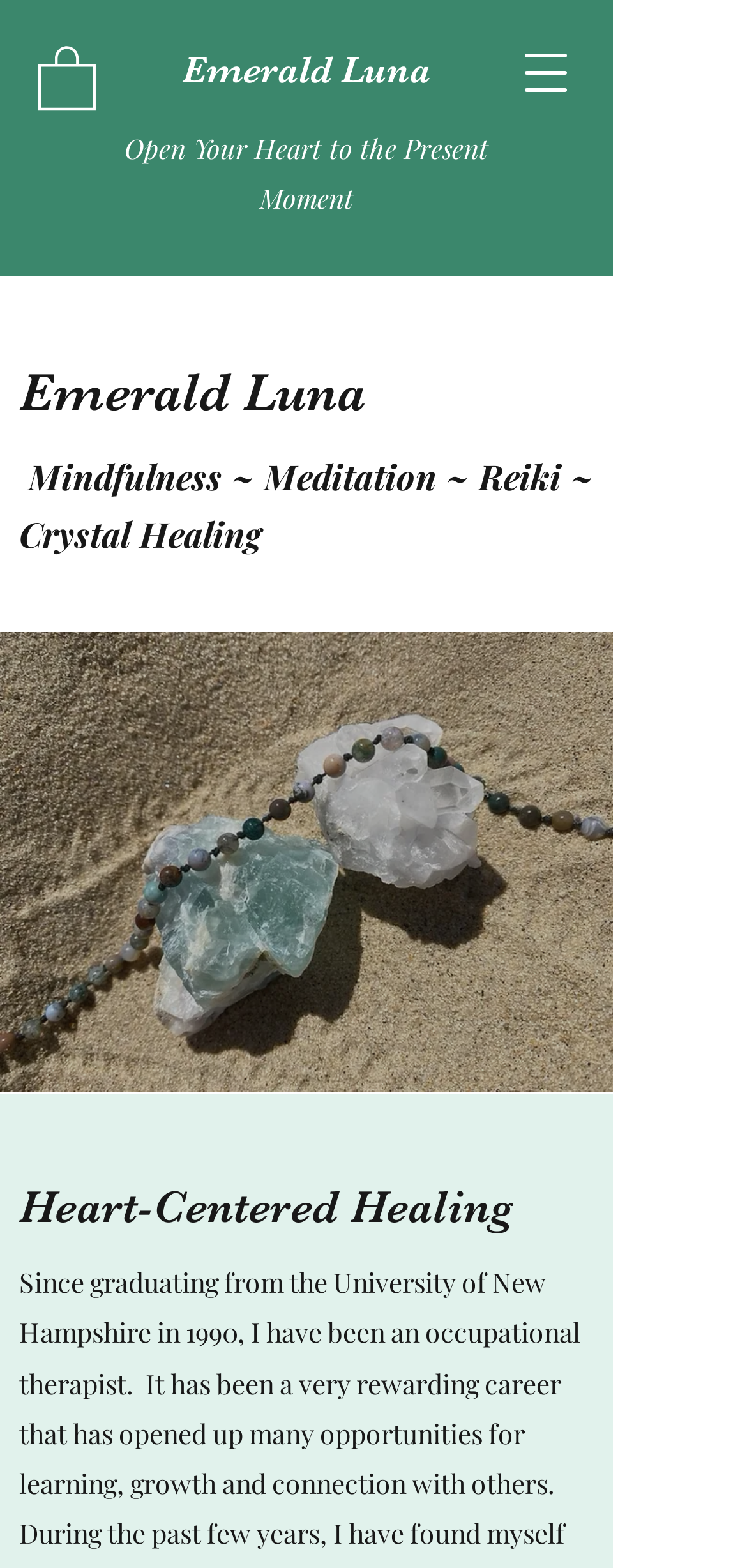Write a detailed summary of the webpage.

The webpage is titled "Home | Emerald Luna" and appears to be a personal or professional website for Emerald Luna. At the top right corner, there is a button to open a navigation menu. Below this button, there is a small image linked to an unknown destination, and a link to "Emerald Luna" which is likely a homepage or main website link.

The main content of the webpage is divided into two sections. The top section has a heading "Emerald Luna" and a brief description "Open Your Heart to the Present Moment". Below this, there is a region labeled "Home: Welcome" which does not contain any specific text or images.

The bottom section has a heading "Heart-Centered Healing" and features a large image, likely a photo or graphic related to the topic. There is also a subheading "Emerald Luna" and a brief description of services offered, including "Mindfulness ~ Meditation ~ Reiki ~ Crystal Healing". This section is labeled "Home: About" and appears to provide an overview of Emerald Luna's services or expertise.